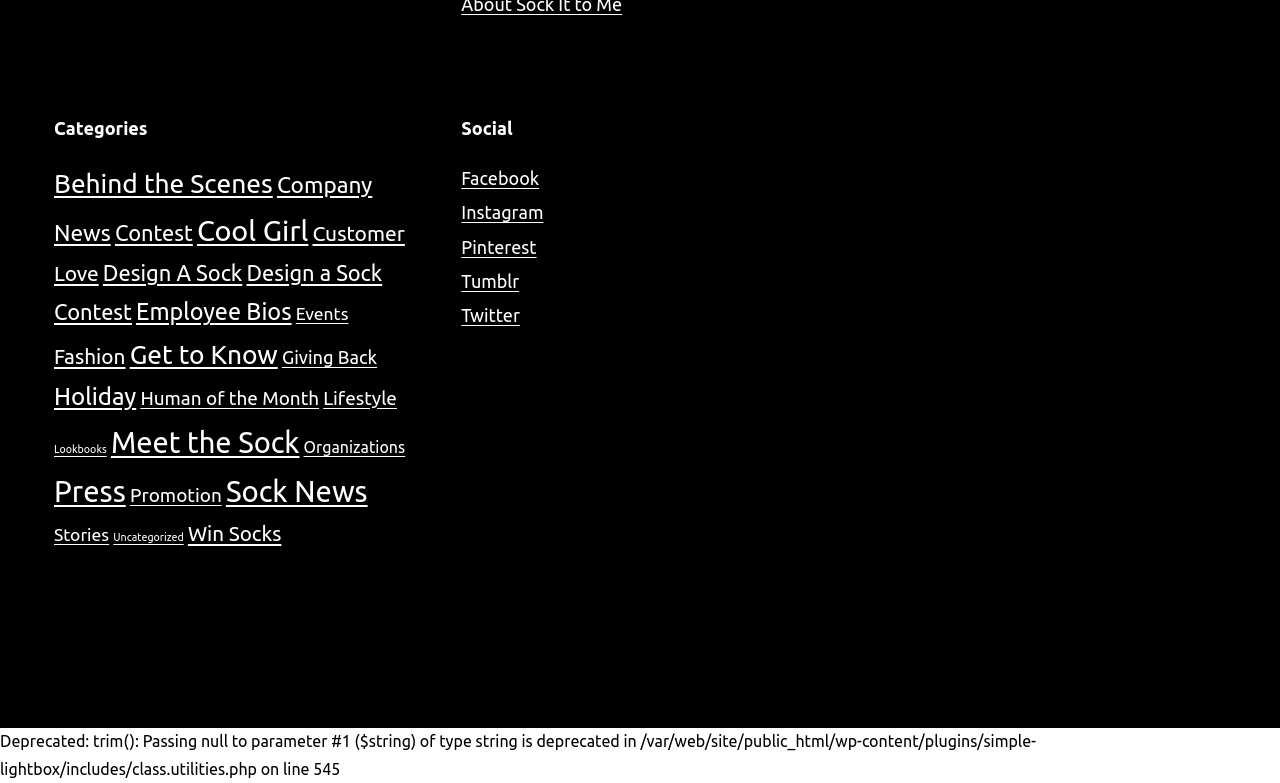Determine the bounding box coordinates of the element's region needed to click to follow the instruction: "Check out Sock It to Me's Instagram account". Provide these coordinates as four float numbers between 0 and 1, formatted as [left, top, right, bottom].

[0.801, 0.816, 0.822, 0.855]